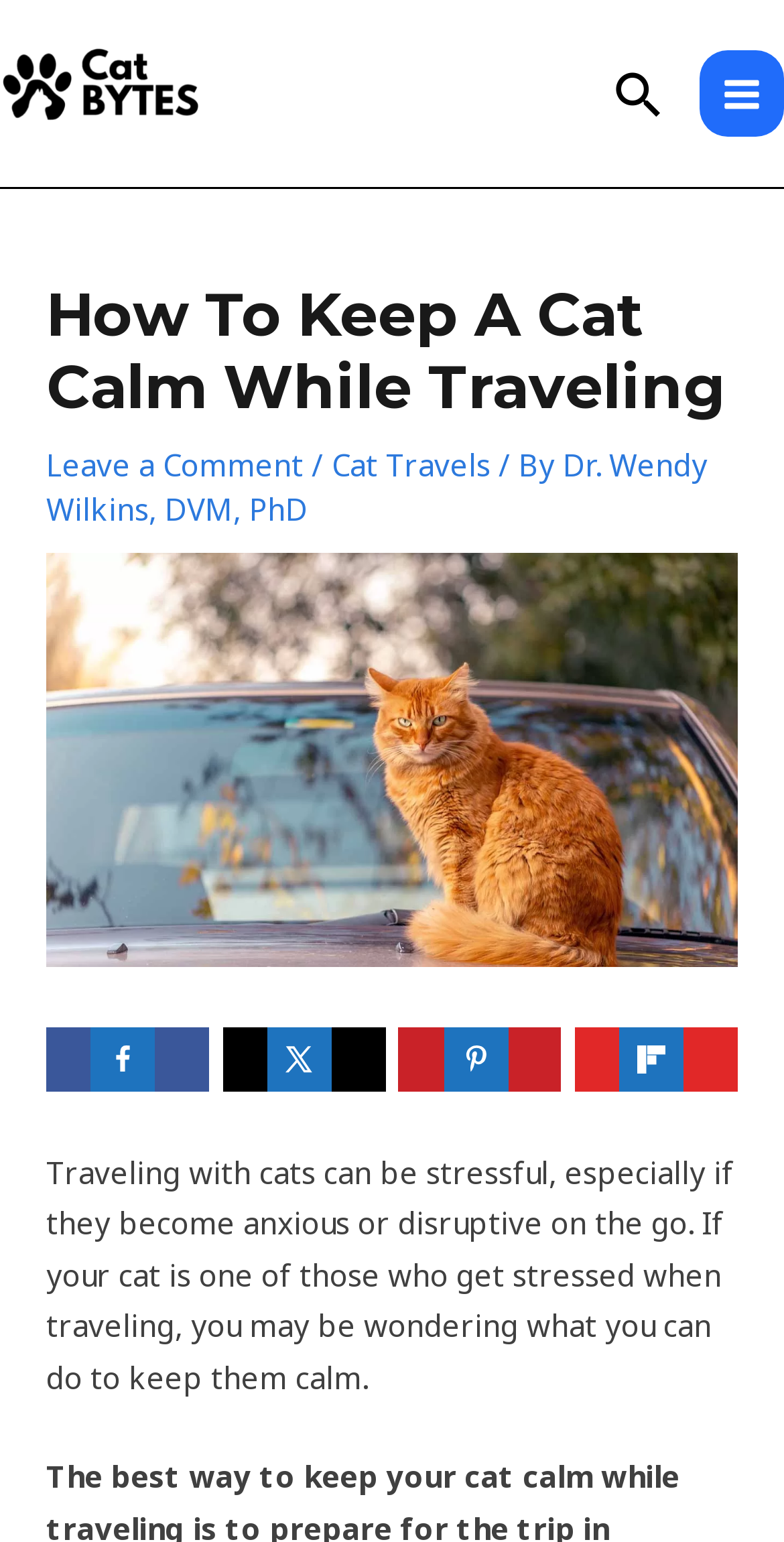Provide a comprehensive description of the webpage.

This webpage is about keeping cats calm while traveling. At the top left, there is a logo of "Cat Bytes" with a link to the website. Next to it, on the top right, there is a search icon link and a "MAIN MENU" button. 

Below the top section, there is a header with a heading that reads "How To Keep A Cat Calm While Traveling". Underneath the heading, there are links to "Leave a Comment" and "Cat Travels", with a slash and "By" text in between. The author's name, "Dr. Wendy Wilkins, DVM, PhD", is also mentioned. 

On the same level, there is an image of an orange cat sitting on the hood of a car. Below this section, there are social media sharing links, including "Share on Facebook", "Share on X", "Save to Pinterest", and "Share on Flipboard", each with its corresponding icon.

The main content of the webpage starts with a paragraph that discusses the stress of traveling with cats, especially those who get anxious or disruptive on the go.